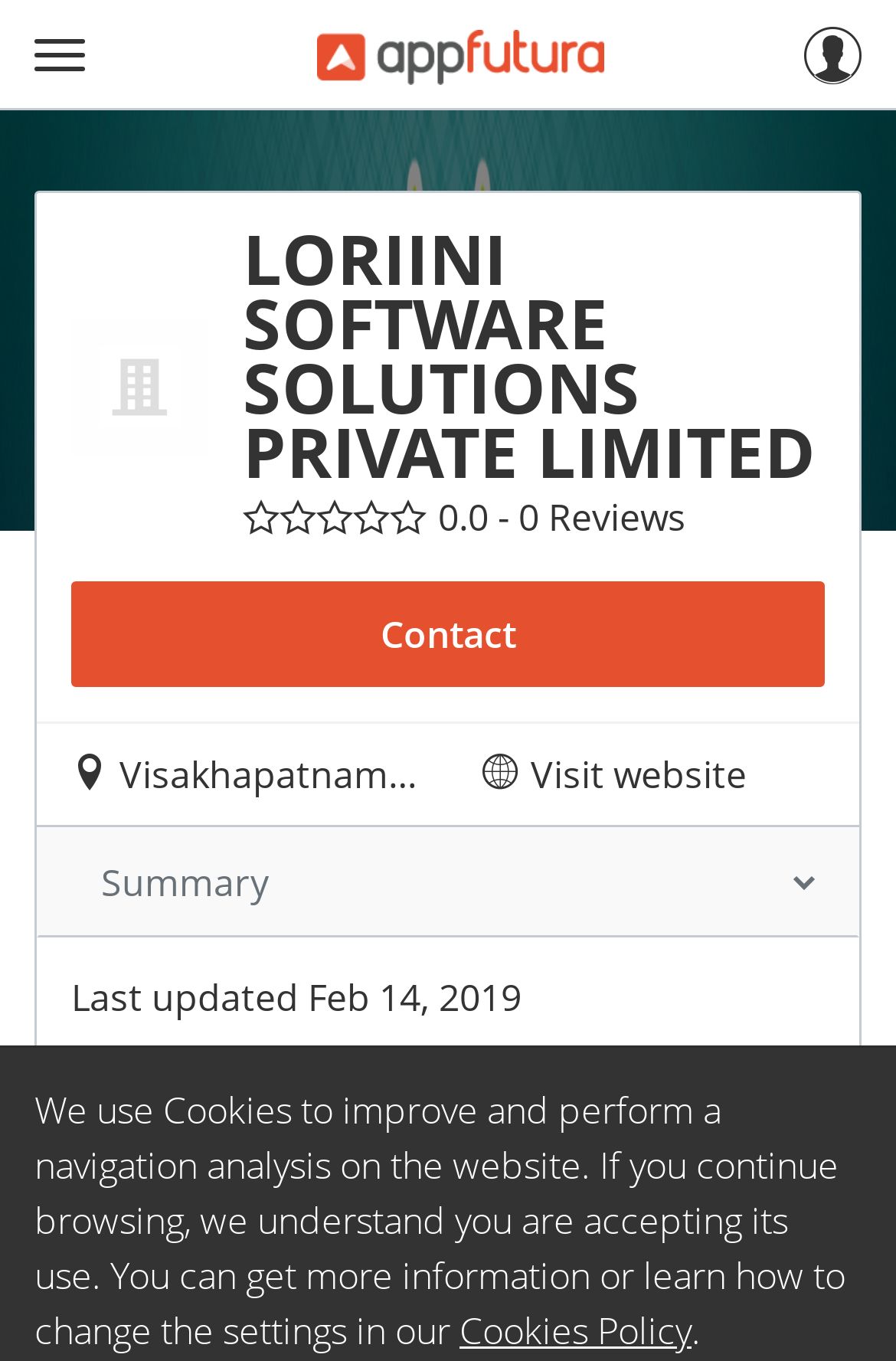Provide a single word or phrase to answer the given question: 
What is the company name?

LORIINI SOFTWARE SOLUTIONS PRIVATE LIMITED